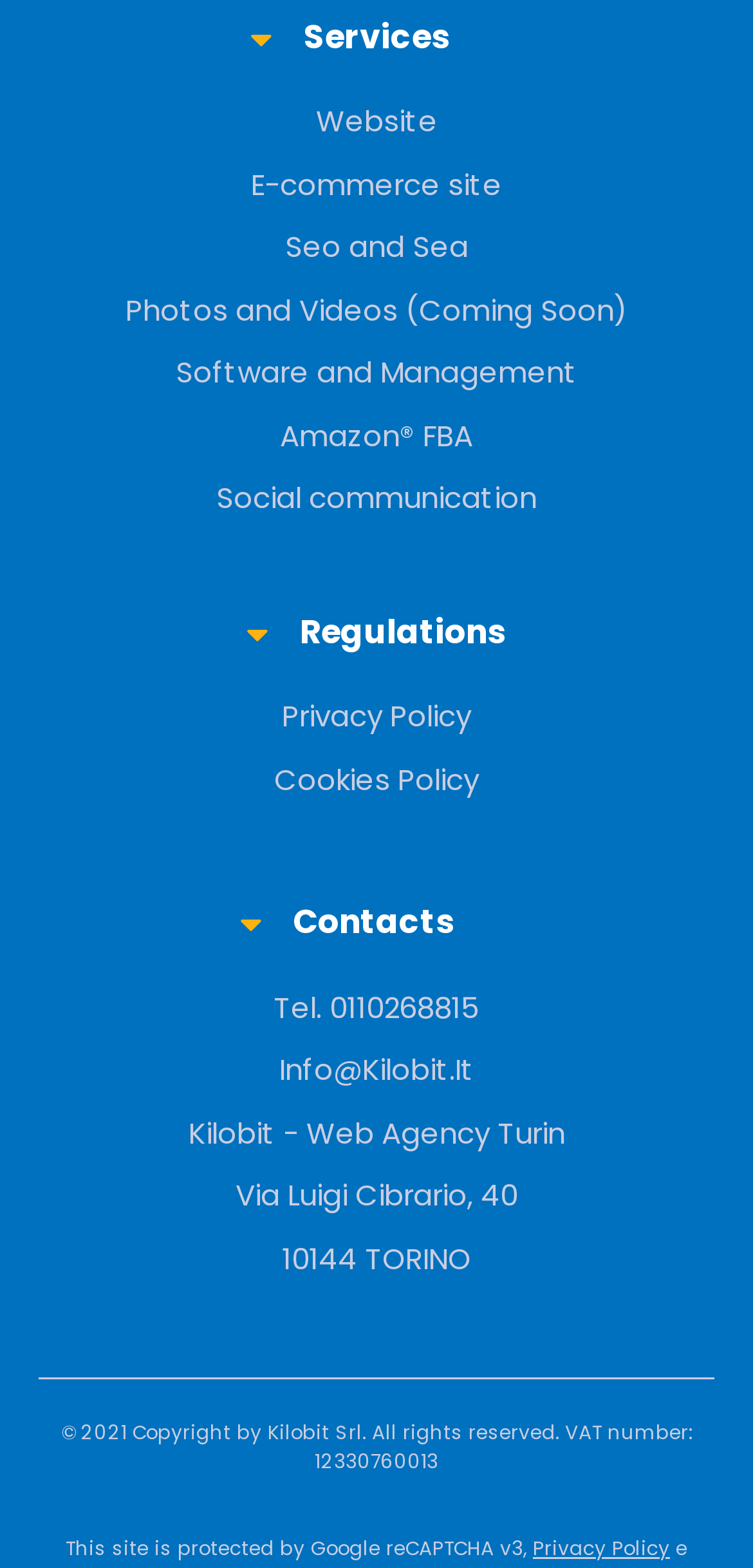Identify the bounding box coordinates for the element that needs to be clicked to fulfill this instruction: "View E-commerce site". Provide the coordinates in the format of four float numbers between 0 and 1: [left, top, right, bottom].

[0.051, 0.105, 0.949, 0.132]